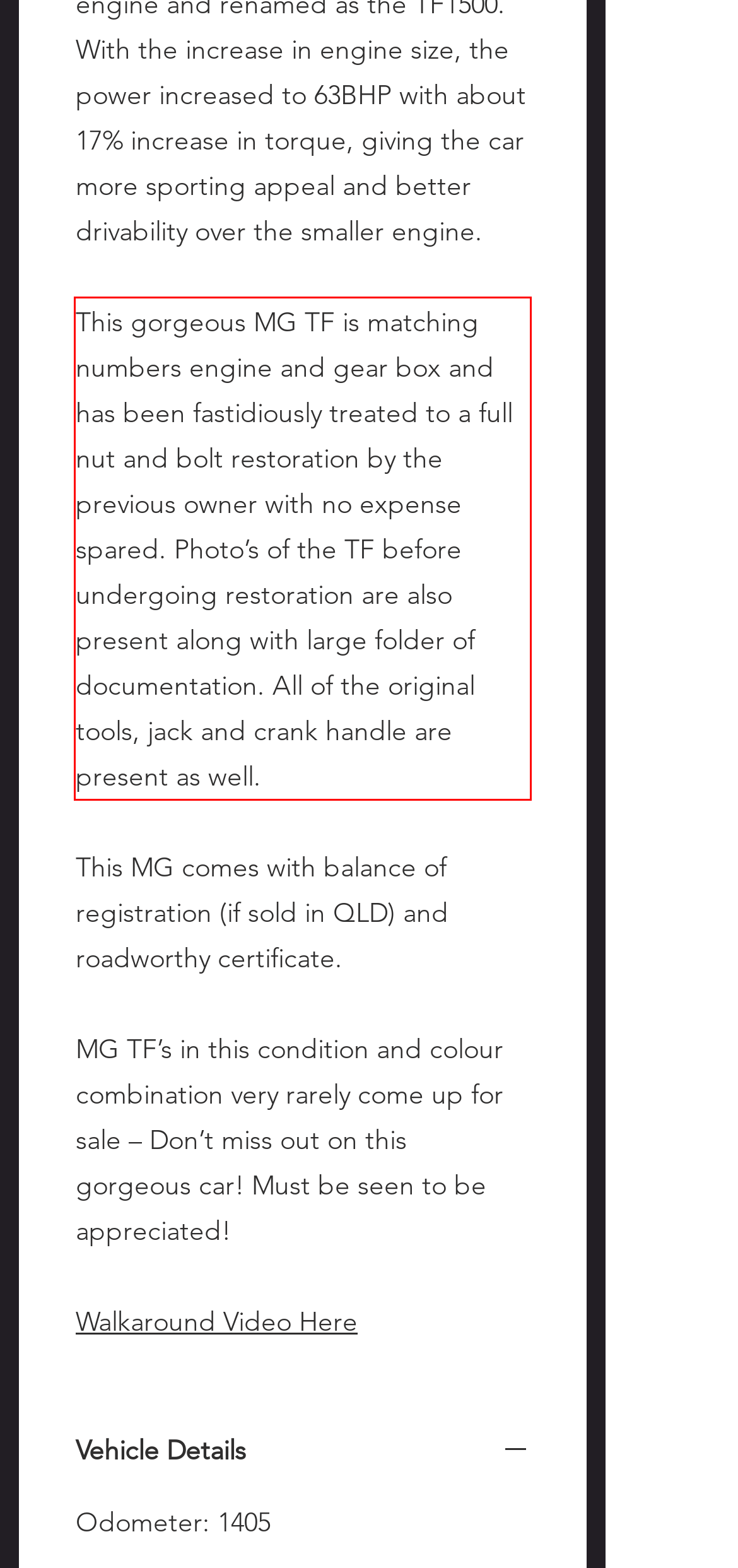Examine the webpage screenshot, find the red bounding box, and extract the text content within this marked area.

This gorgeous MG TF is matching numbers engine and gear box and has been fastidiously treated to a full nut and bolt restoration by the previous owner with no expense spared. Photo’s of the TF before undergoing restoration are also present along with large folder of documentation. All of the original tools, jack and crank handle are present as well.